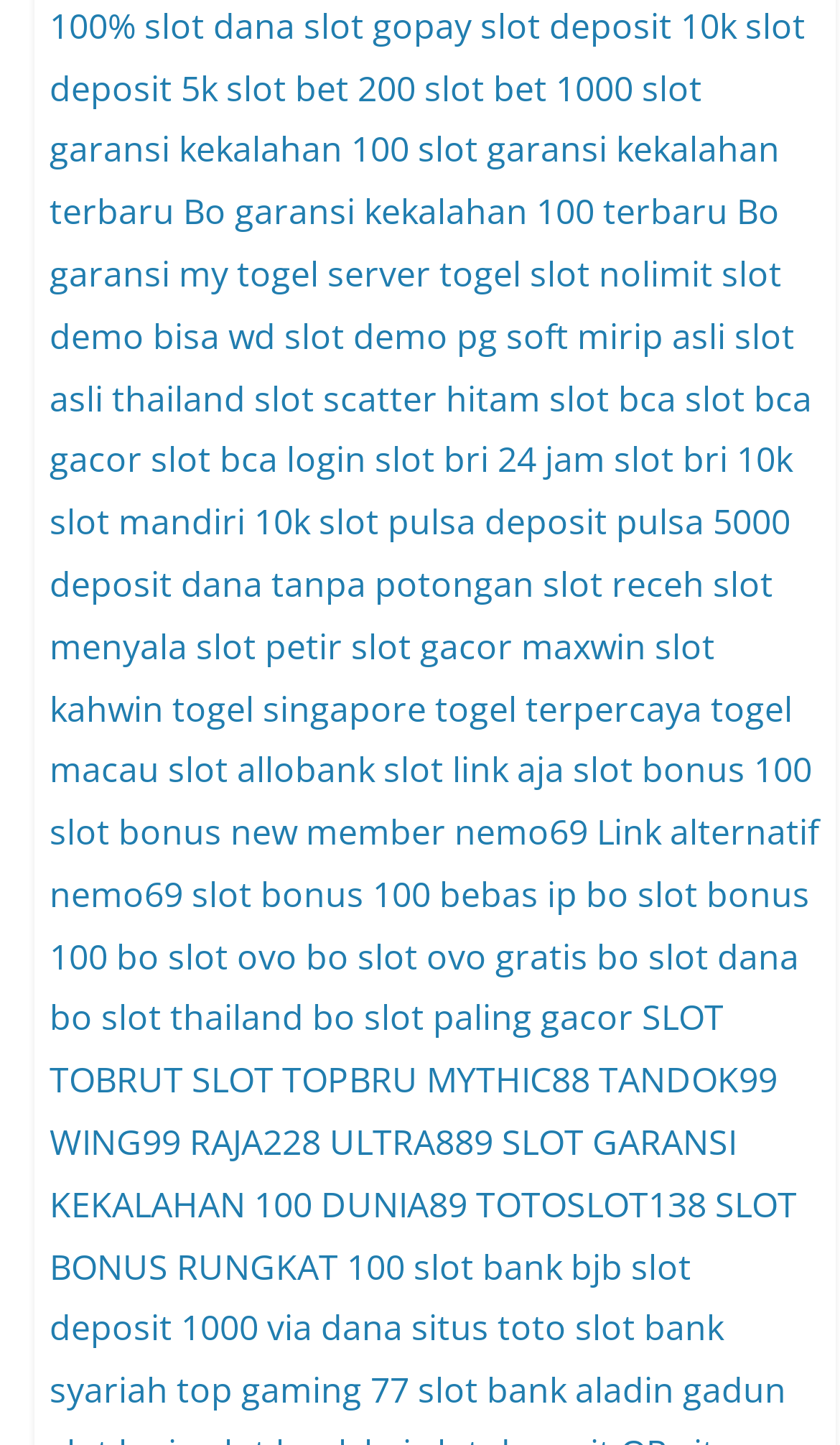Given the element description "slot link aja" in the screenshot, predict the bounding box coordinates of that UI element.

[0.457, 0.516, 0.672, 0.549]